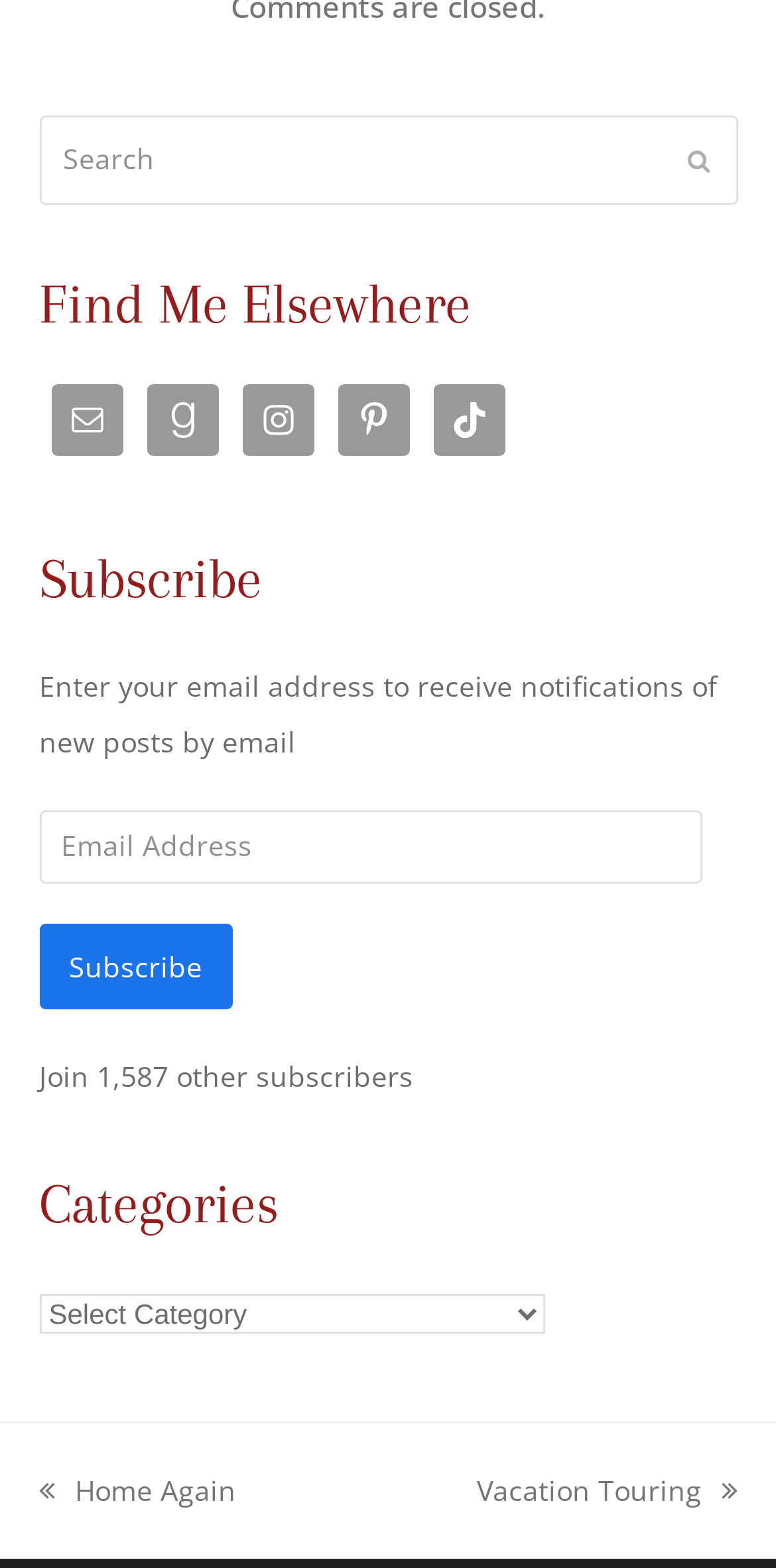Can you specify the bounding box coordinates of the area that needs to be clicked to fulfill the following instruction: "Search for something"?

[0.05, 0.074, 0.95, 0.13]